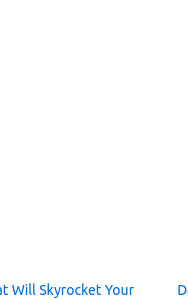Generate a detailed caption for the image.

The image features a link titled "3 Mindfulness Techniques That Will Skyrocket Your Productivity," inviting readers to explore valuable strategies for enhancing focus and efficiency through mindfulness practices. Positioned prominently, it serves as a gateway to further resources aimed at boosting well-being and mental clarity in daily life. The engaging phrasing suggests that these techniques are not just about mindfulness, but also about tangible productivity improvements, appealing to those looking to integrate mindful practices into their busy schedules. This encourages a balanced approach to work and personal growth, aligning with the broader theme of the associated content on mindfulness and self-improvement.